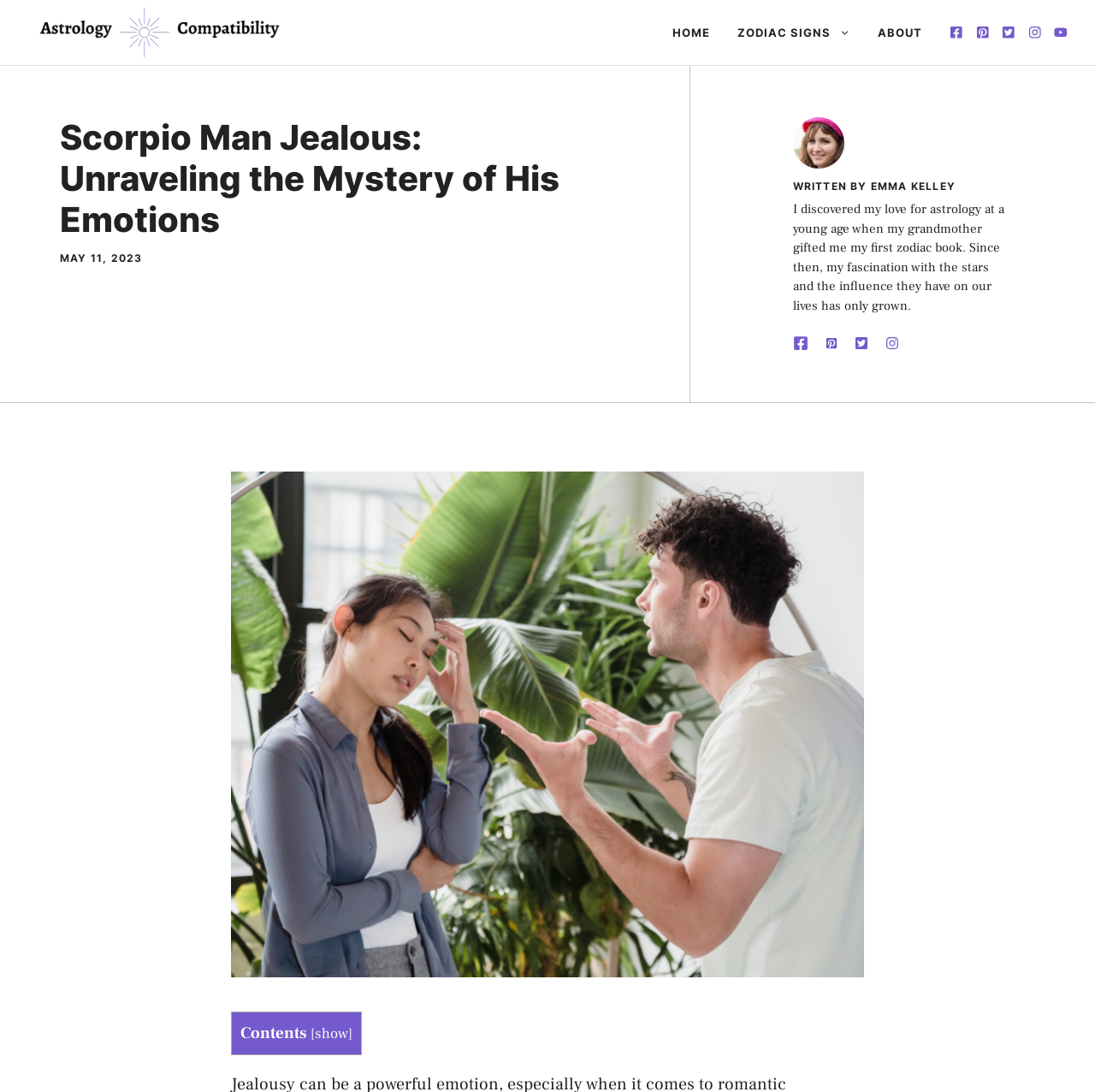What is the date of the article?
Based on the screenshot, respond with a single word or phrase.

MAY 11, 2023